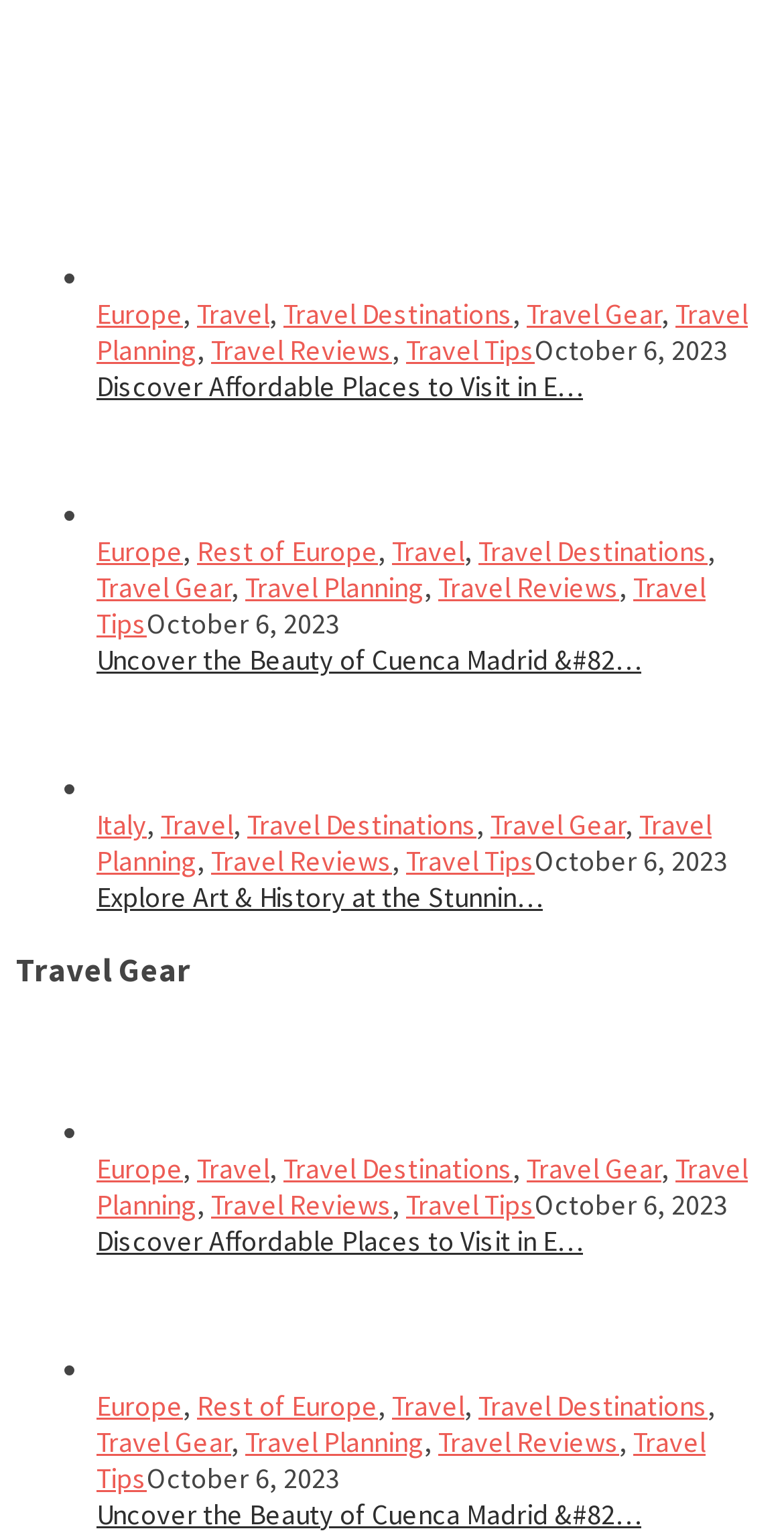Using details from the image, please answer the following question comprehensively:
How many categories are listed under Travel?

I counted the number of links with 'Travel' as part of their text, and found six categories: Travel Destinations, Travel Gear, Travel Planning, Travel Reviews, Travel Tips, and Rest of Europe.